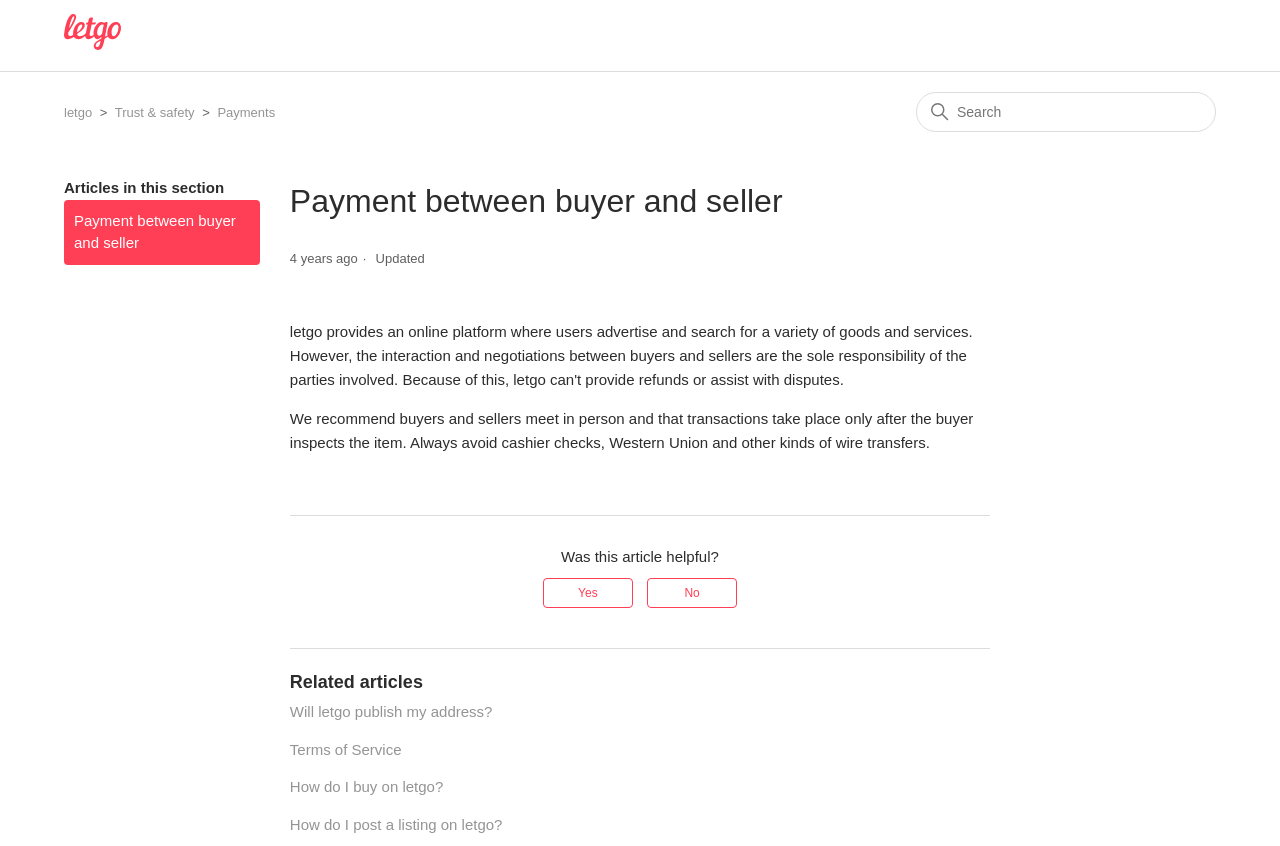Generate a thorough explanation of the webpage's elements.

The webpage appears to be a help article from letgo, a platform for buying and selling goods and services. At the top left, there is a link to the letgo Help Centre home page, accompanied by a small image. Below this, there is a list of links, including "letgo", "Trust & safety", and "Payments". 

On the right side of the page, there is a search bar where users can search for specific topics. Below the search bar, there is a header that reads "Payment between buyer and seller", with a timestamp indicating when the article was last updated. 

The main content of the article is a block of text that provides guidance on safe transactions, advising buyers and sellers to meet in person and inspect items before making a payment. It also warns against using certain payment methods.

At the bottom of the page, there is a footer section with a question "Was this article helpful?" followed by two buttons to provide feedback. Below this, there is a section titled "Related articles" with links to other help articles, including "Will letgo publish my address?", "Terms of Service", "How do I buy on letgo?", and "How do I post a listing on letgo?".